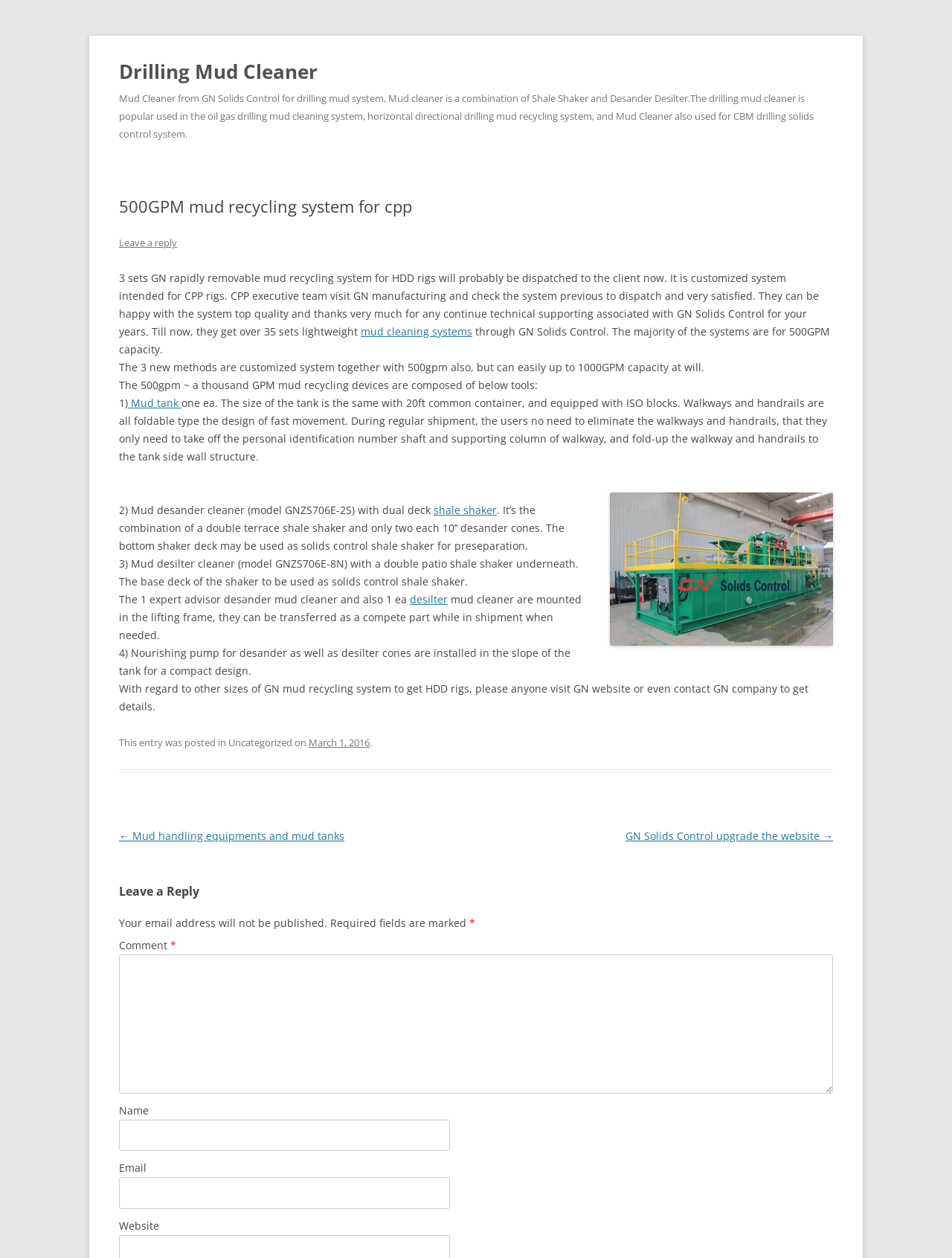What is the purpose of the walkways and handrails in the mud tank?
Using the information from the image, answer the question thoroughly.

The purpose of the walkways and handrails is mentioned in the text 'Walkways and handrails are all foldable type the design of fast movement. During regular shipment, the users no need to eliminate the walkways and handrails, that they only need to take off the personal identification number shaft and supporting column of walkway, and fold-up the walkway and handrails to the tank side wall structure.'